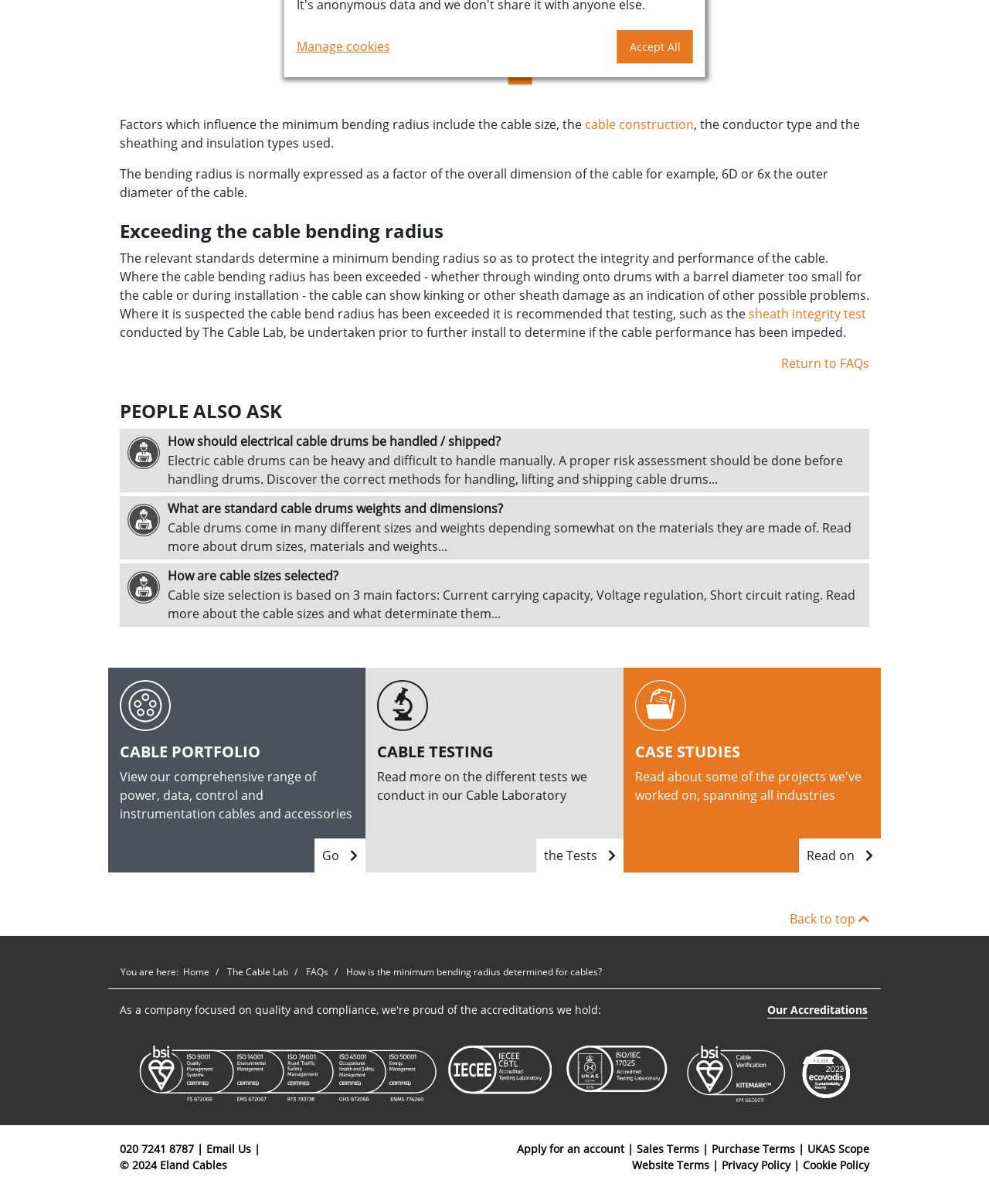Find the bounding box coordinates for the HTML element specified by: "Return to FAQs".

[0.79, 0.295, 0.879, 0.309]